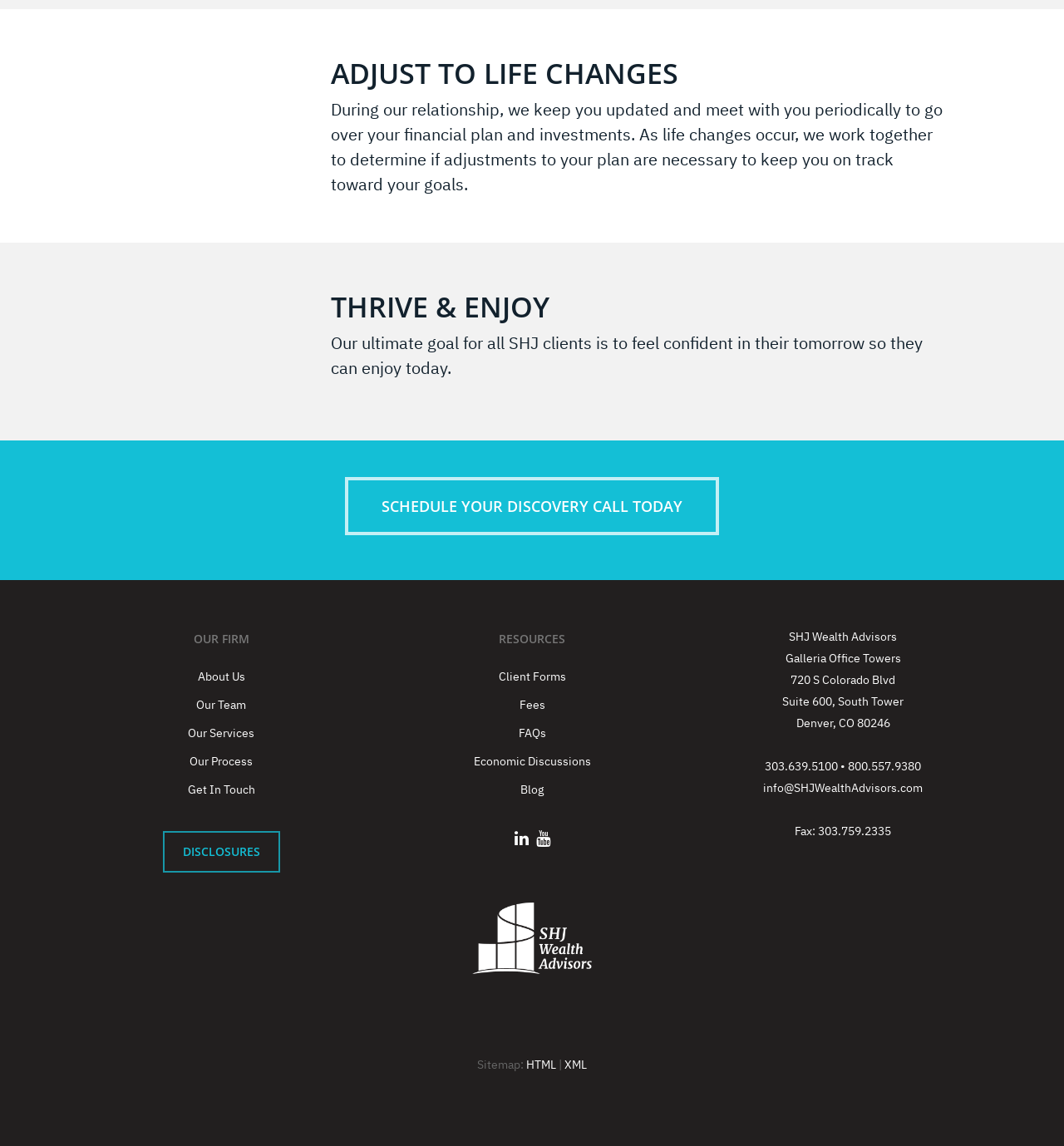Determine the bounding box coordinates of the clickable element necessary to fulfill the instruction: "Learn about the firm". Provide the coordinates as four float numbers within the 0 to 1 range, i.e., [left, top, right, bottom].

[0.07, 0.581, 0.345, 0.6]